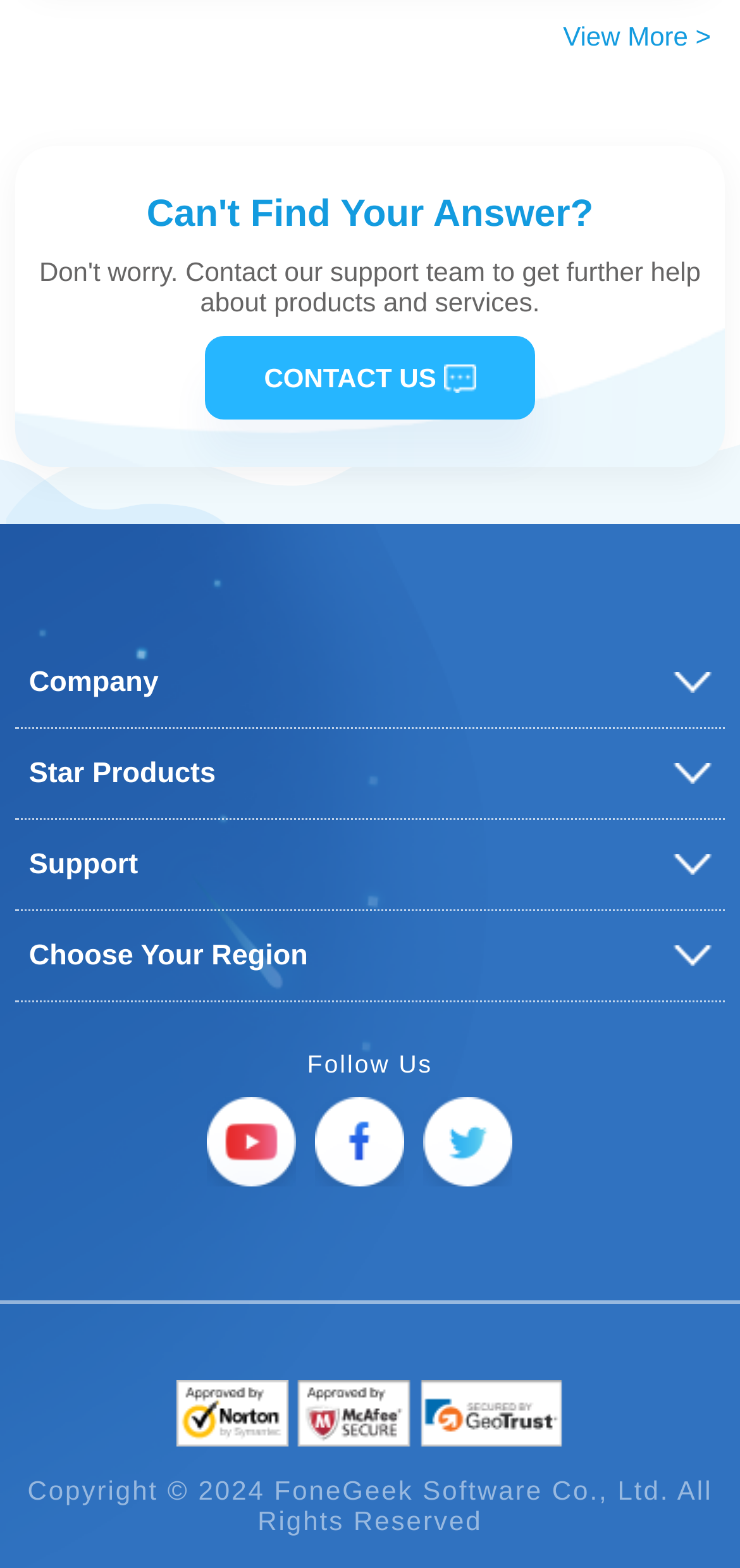What is the region selection for? Analyze the screenshot and reply with just one word or a short phrase.

To choose a region